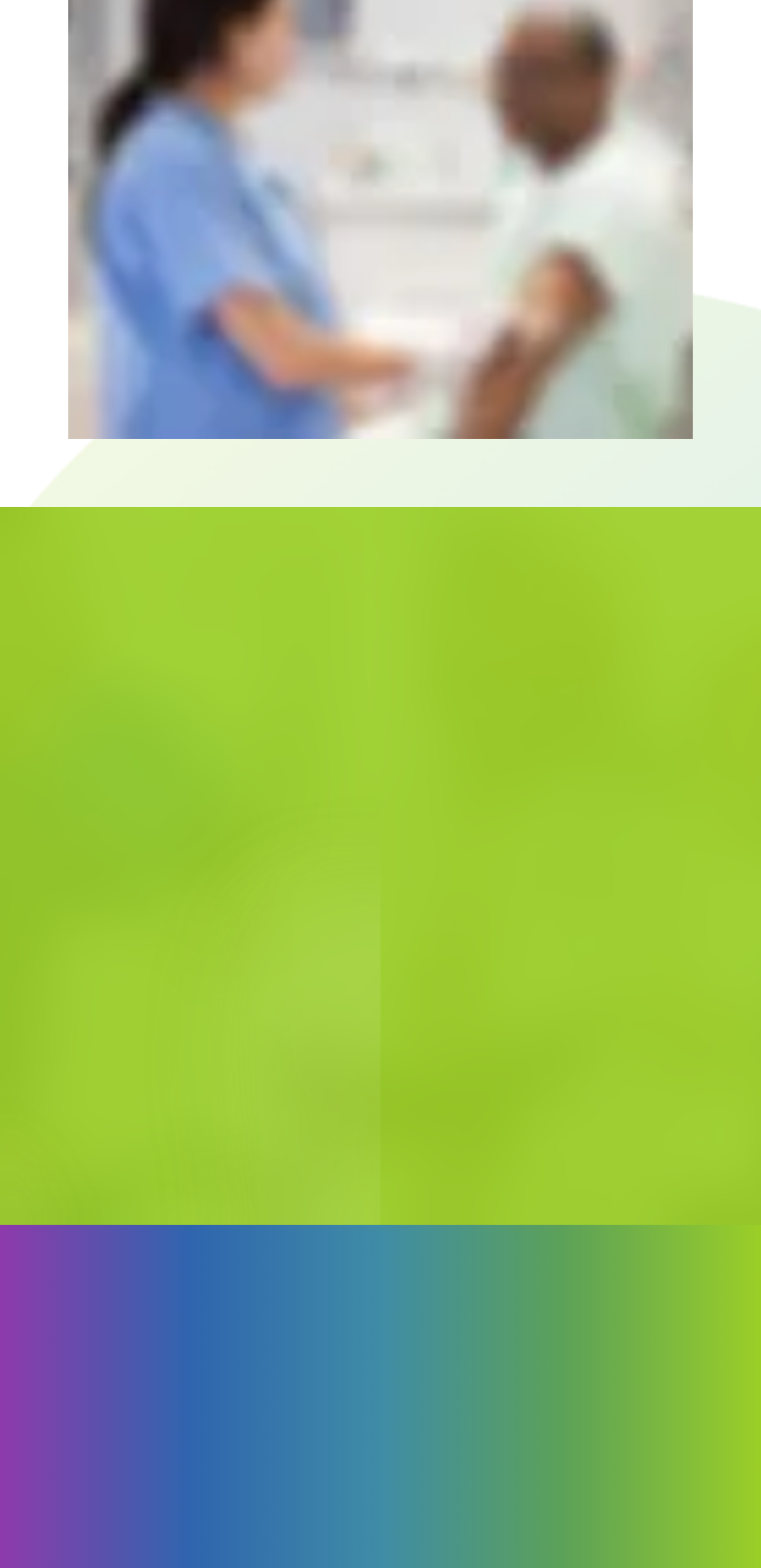Refer to the image and provide an in-depth answer to the question:
What social media platform is linked on the webpage?

The social media platform linked on the webpage is 'LinkedIn' as indicated by the link element in the 'Social Bar' section.